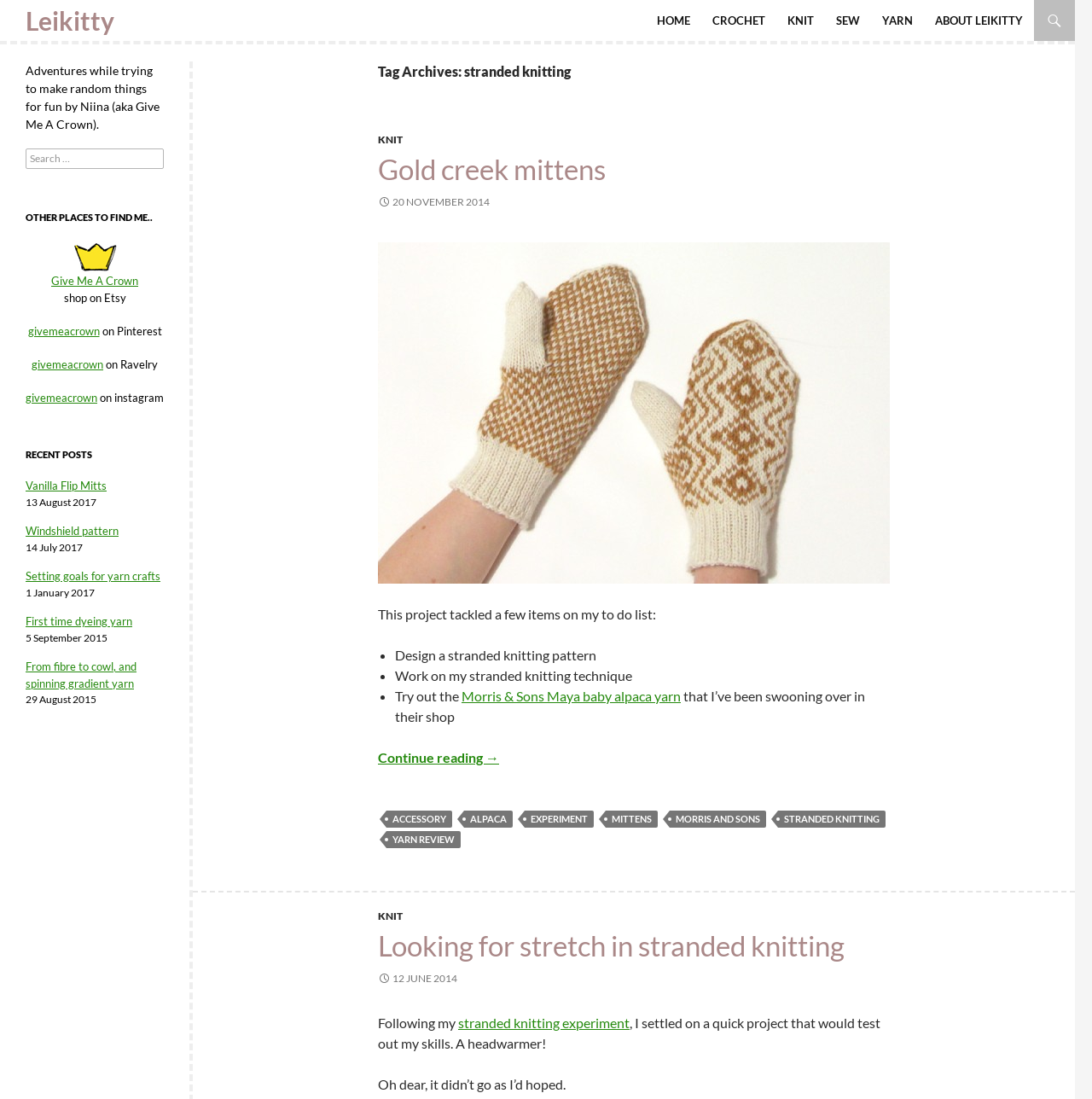Please identify the bounding box coordinates of the element's region that needs to be clicked to fulfill the following instruction: "Click on the 'HOME' link". The bounding box coordinates should consist of four float numbers between 0 and 1, i.e., [left, top, right, bottom].

[0.592, 0.0, 0.641, 0.037]